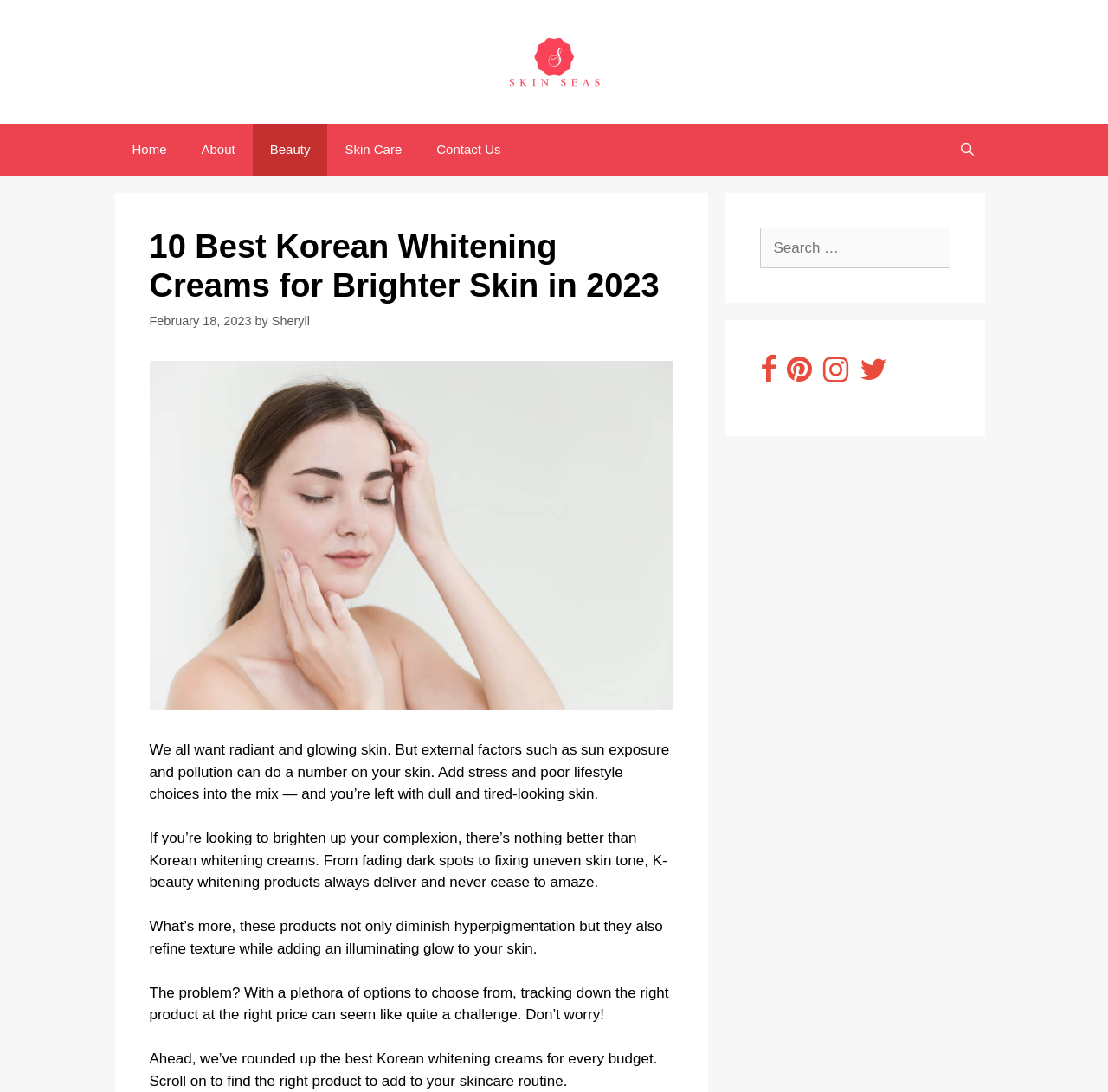Determine the main headline of the webpage and provide its text.

10 Best Korean Whitening Creams for Brighter Skin in 2023